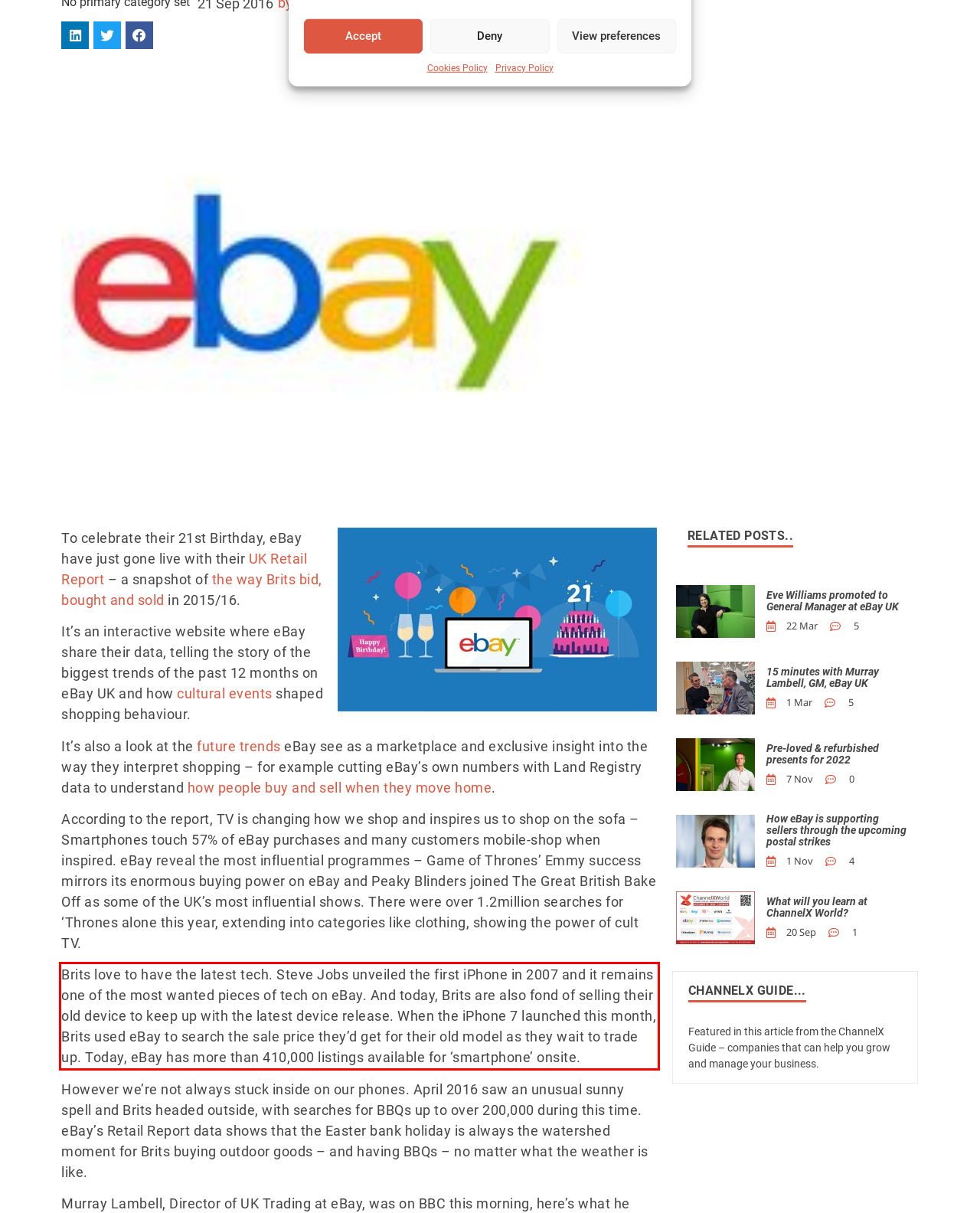Observe the screenshot of the webpage, locate the red bounding box, and extract the text content within it.

Brits love to have the latest tech. Steve Jobs unveiled the first iPhone in 2007 and it remains one of the most wanted pieces of tech on eBay. And today, Brits are also fond of selling their old device to keep up with the latest device release. When the iPhone 7 launched this month, Brits used eBay to search the sale price they’d get for their old model as they wait to trade up. Today, eBay has more than 410,000 listings available for ‘smartphone’ onsite.